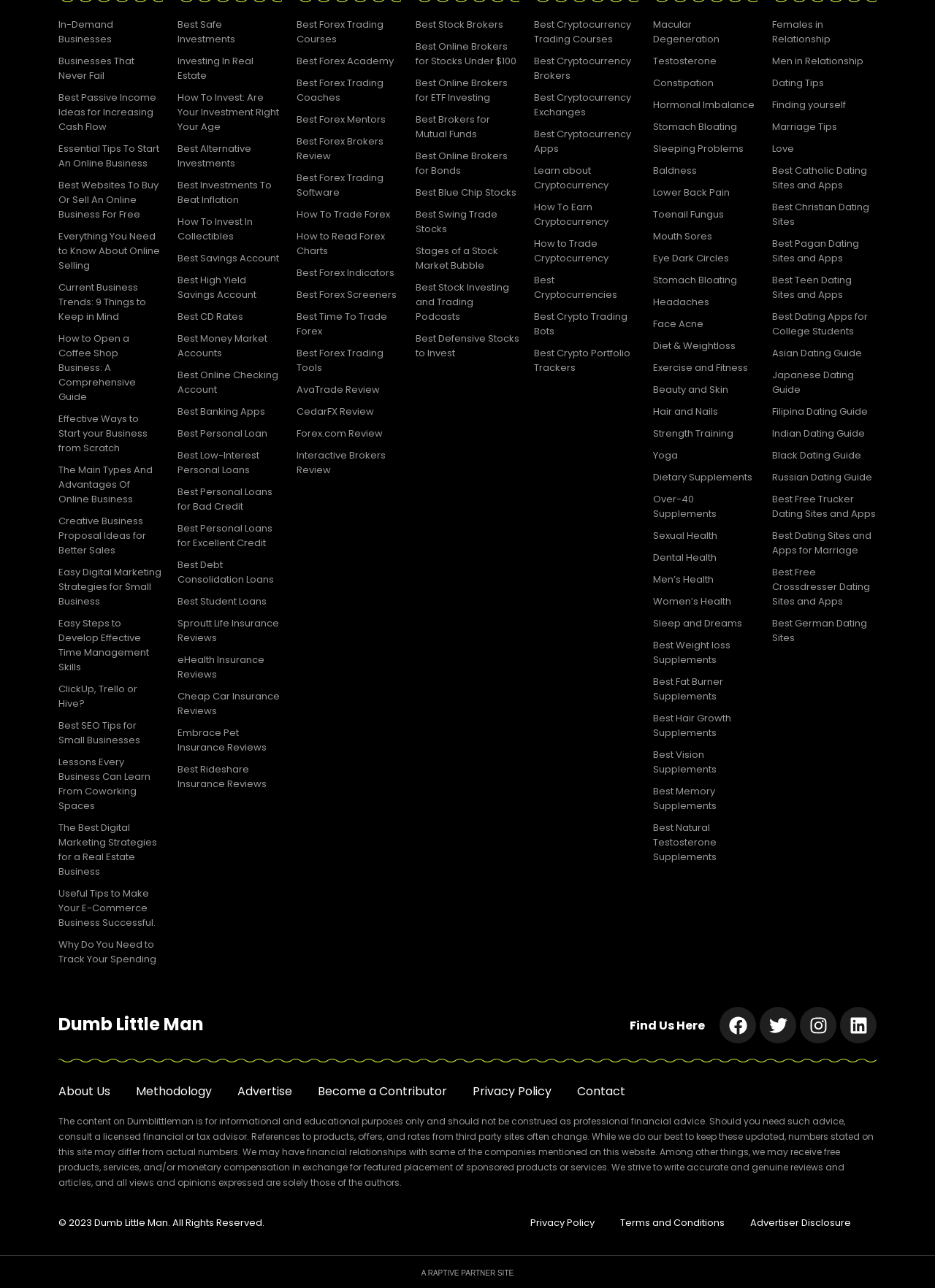What is the topic of the link at the bottom?
Answer the question in a detailed and comprehensive manner.

The link at the bottom has the title 'Macular Degeneration', which suggests that the topic of this link is related to health.